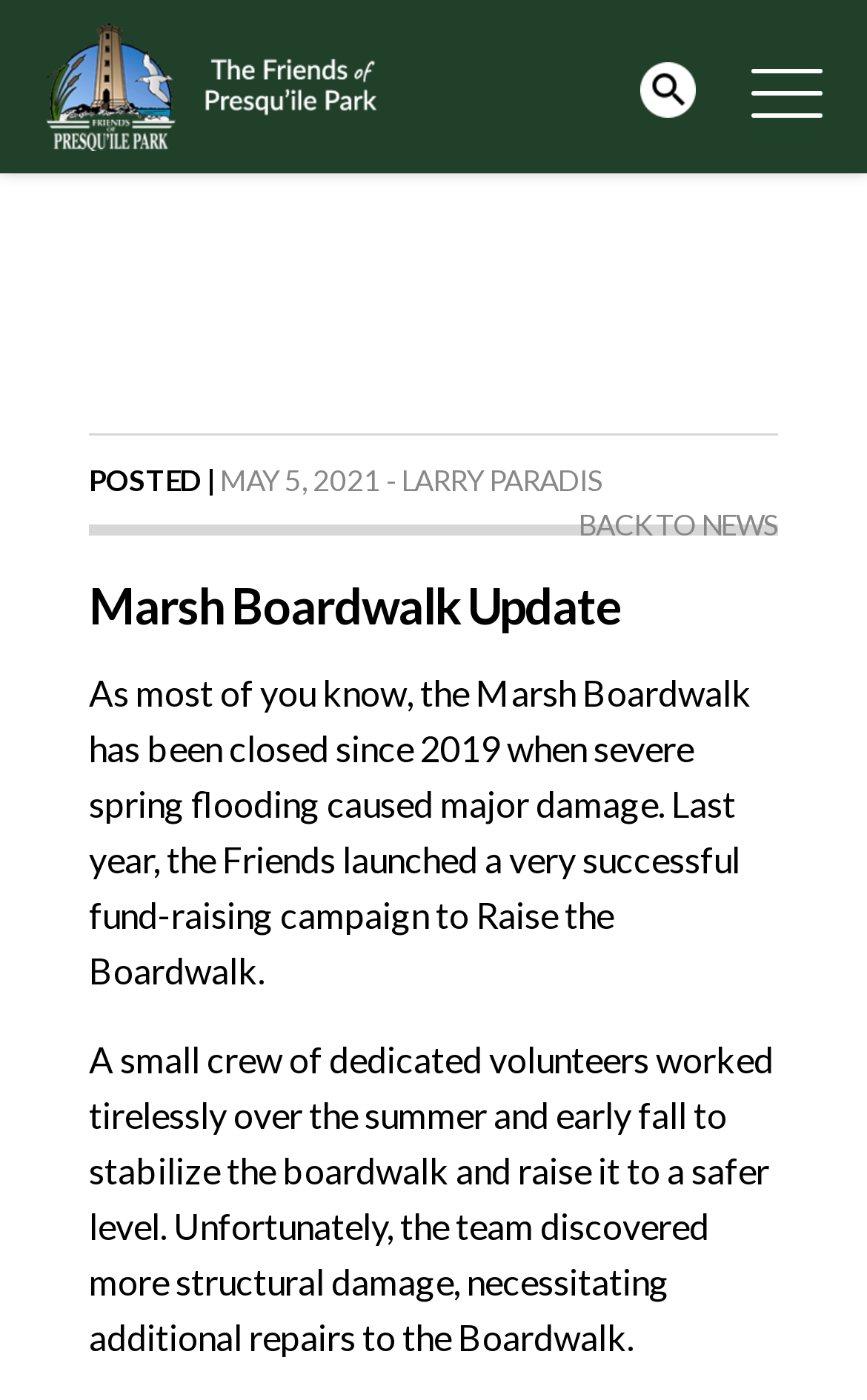Provide a brief response to the question below using one word or phrase:
What can be done on this webpage?

Read news